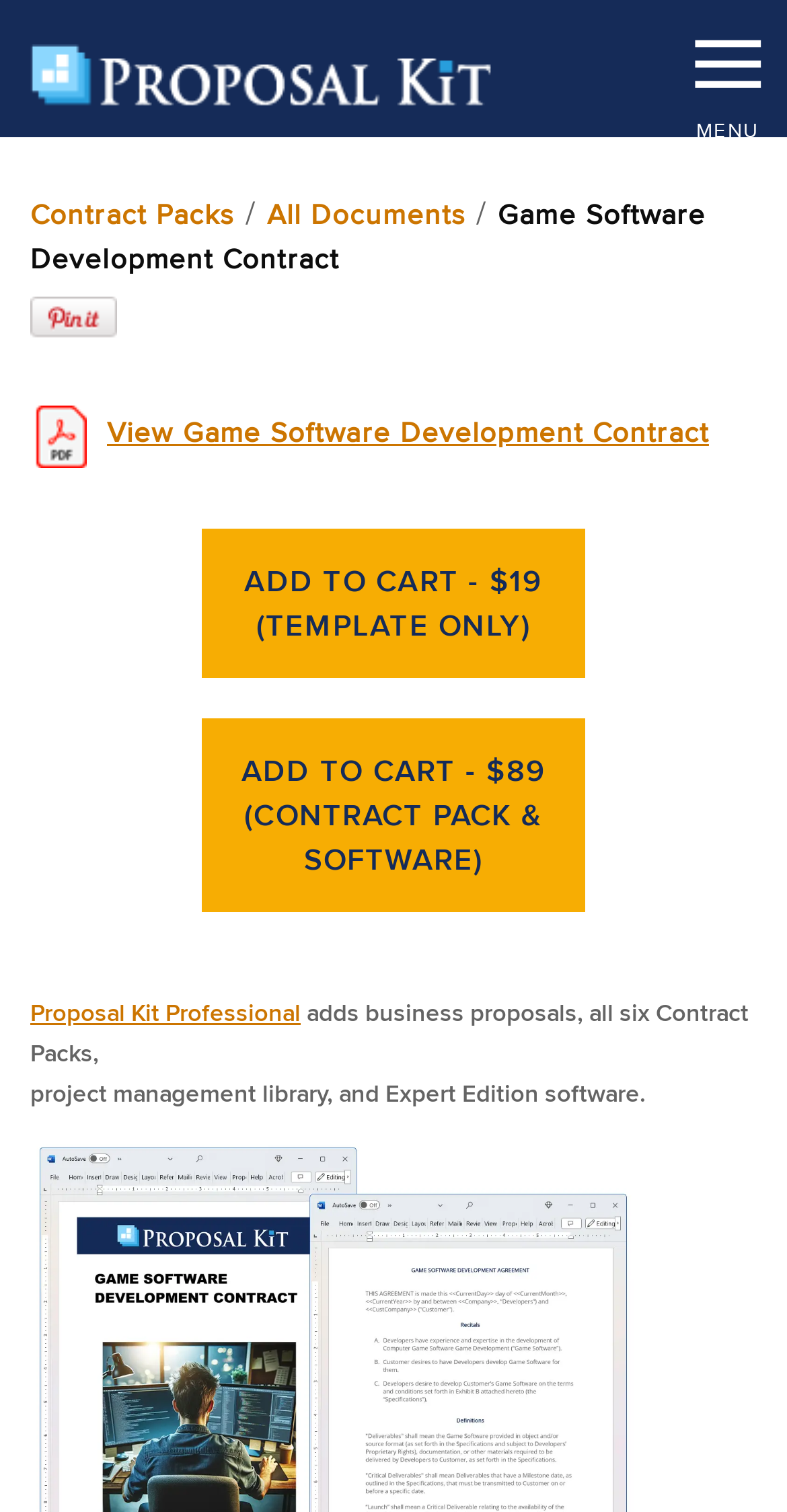Describe all the significant parts and information present on the webpage.

The webpage is about a downloadable template for a Game Software Development Contract. At the top right corner, there is a menu labeled "MENU". On the top left, there is a logo of Proposal Kit, accompanied by a link to Contract Packs and a separator. Below the logo, there is a heading that reads "Game Software Development Contract" in a prominent font. 

To the right of the heading, there is a Pinterest logo. Below the Pinterest logo, there is a heading that describes the contract, accompanied by a small image and a link to view the contract. 

In the middle of the page, there are two prominent call-to-action buttons: "ADD TO CART - $19 (TEMPLATE ONLY)" and "ADD TO CART - $89 (CONTRACT PACK & SOFTWARE)". 

At the bottom of the page, there is a link to Proposal Kit Professional, which is described as adding business proposals, all six Contract Packs, project management library, and Expert Edition software.